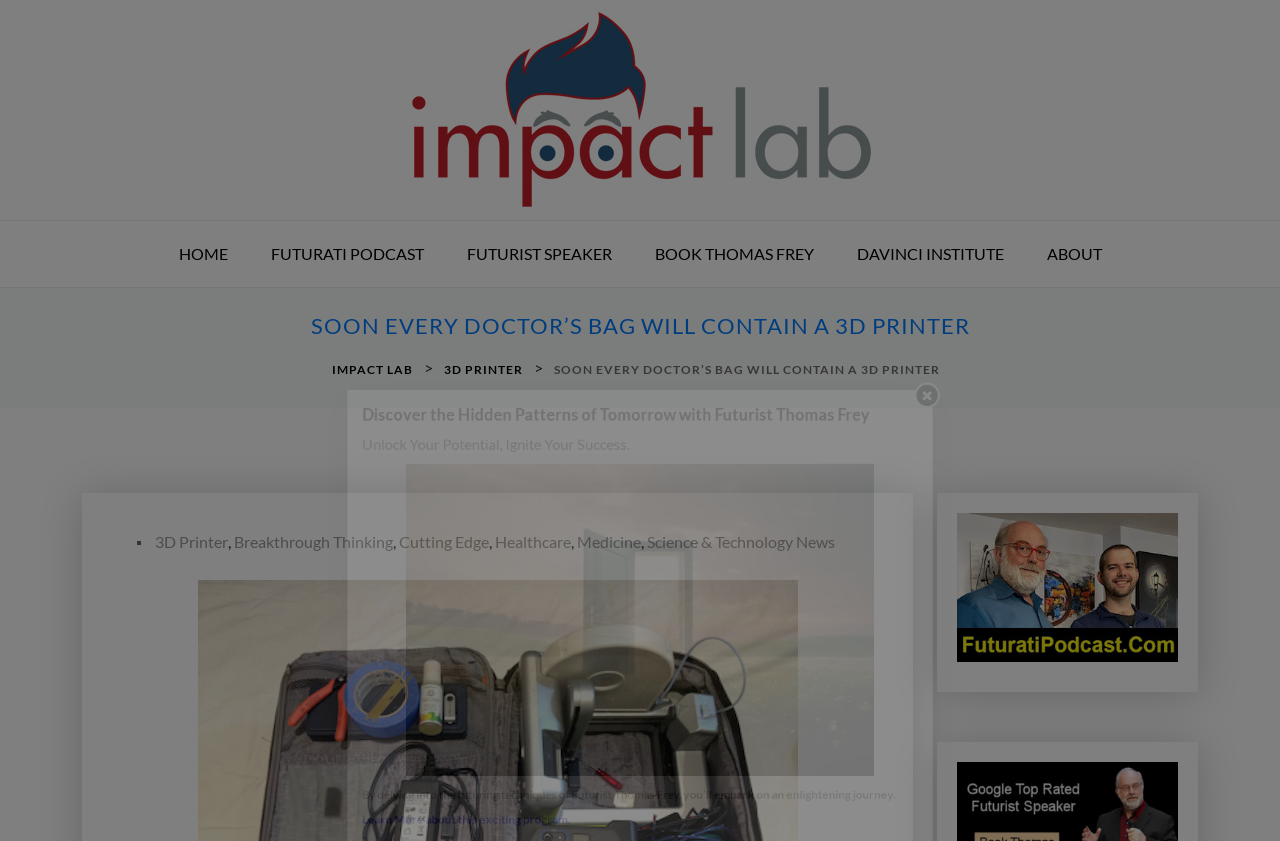Pinpoint the bounding box coordinates of the element you need to click to execute the following instruction: "Click on Register for a Trial". The bounding box should be represented by four float numbers between 0 and 1, in the format [left, top, right, bottom].

None